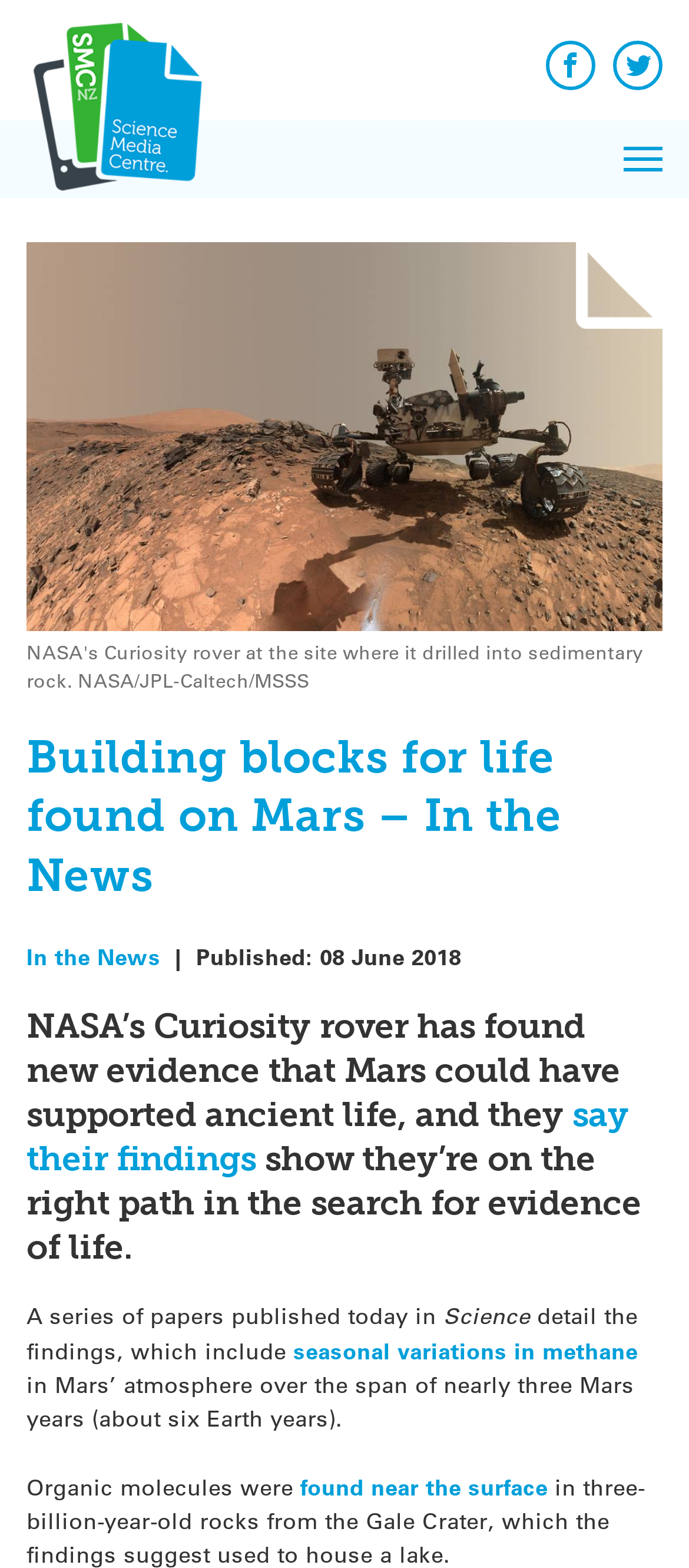Provide a brief response to the question below using a single word or phrase: 
What is the name of the publication where the findings were published?

Science